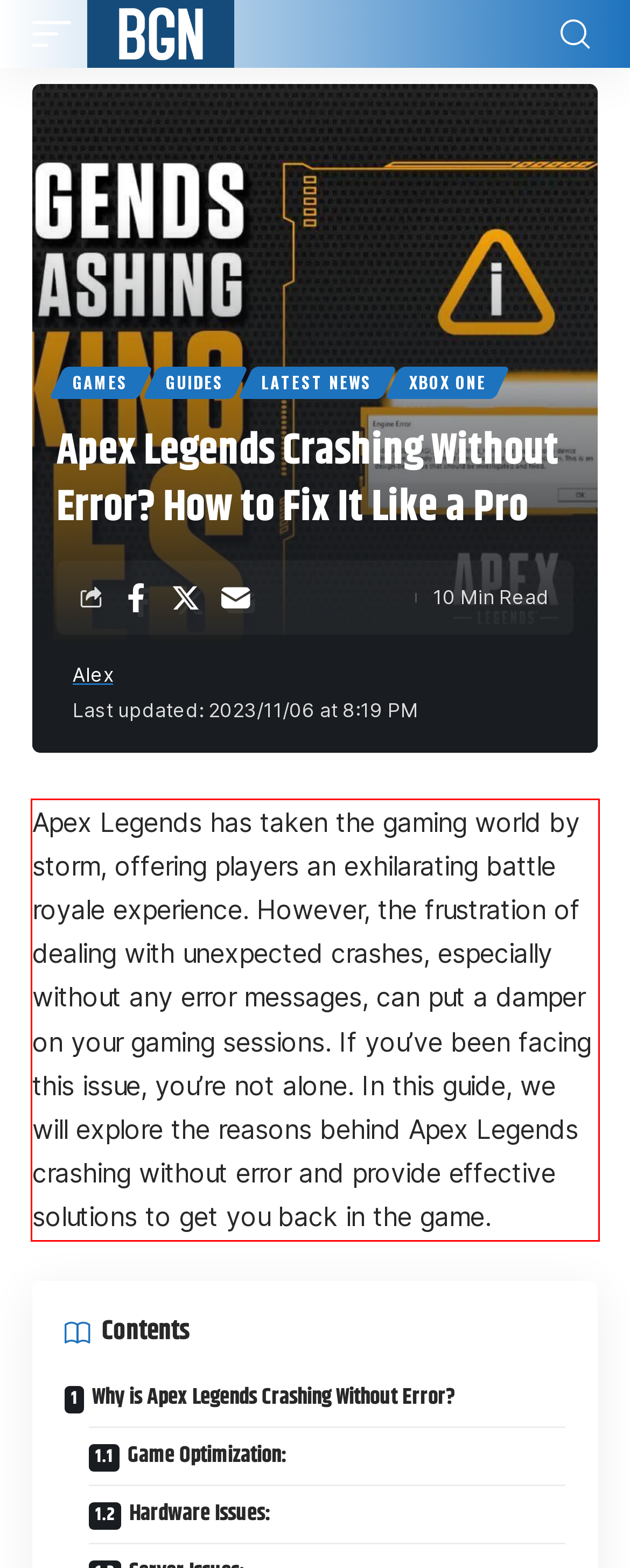Identify and transcribe the text content enclosed by the red bounding box in the given screenshot.

Apex Legends has taken the gaming world by storm, offering players an exhilarating battle royale experience. However, the frustration of dealing with unexpected crashes, especially without any error messages, can put a damper on your gaming sessions. If you’ve been facing this issue, you’re not alone. In this guide, we will explore the reasons behind Apex Legends crashing without error and provide effective solutions to get you back in the game.